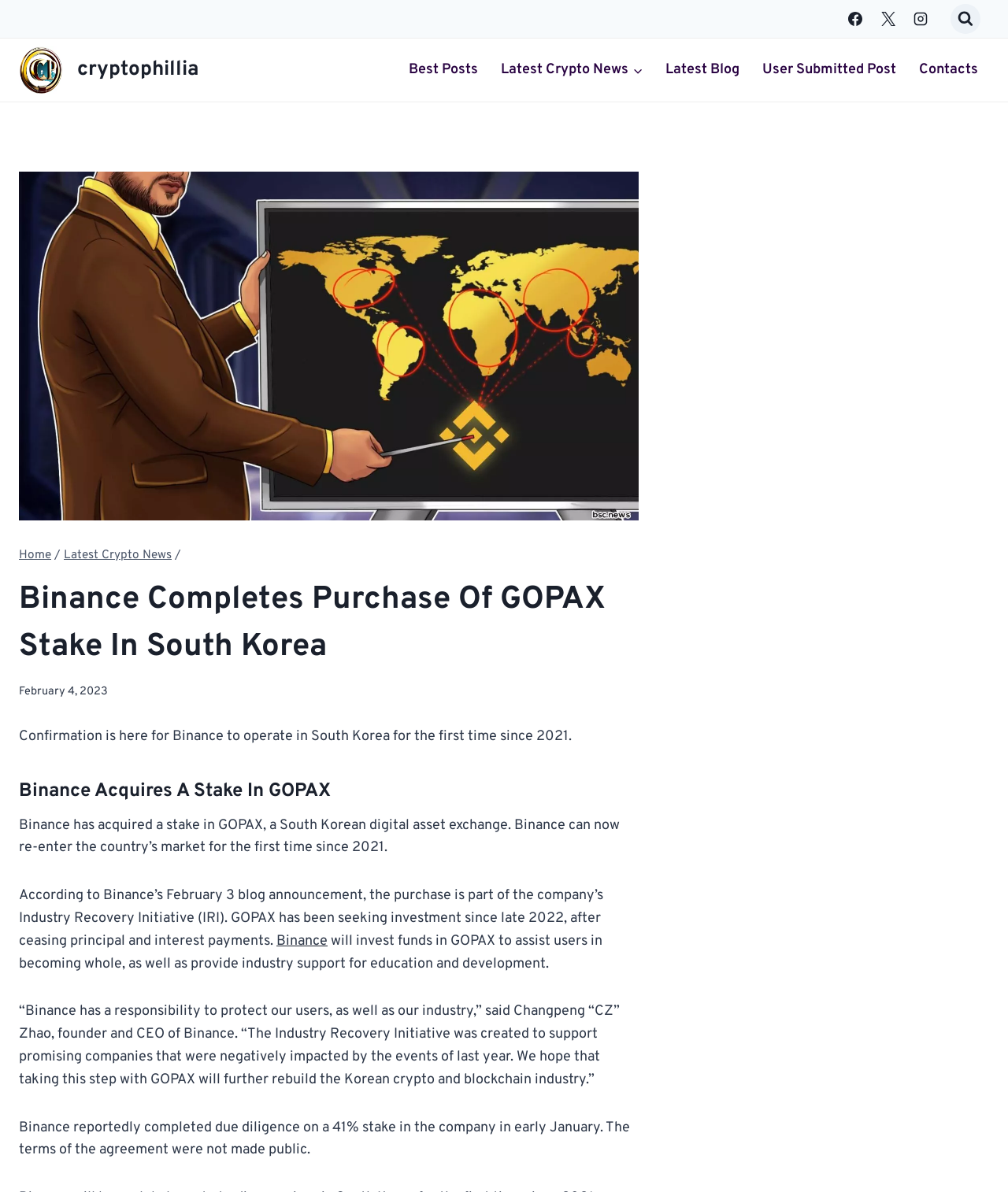Identify the bounding box coordinates of the area you need to click to perform the following instruction: "Click on the 'Play on Words' link".

None